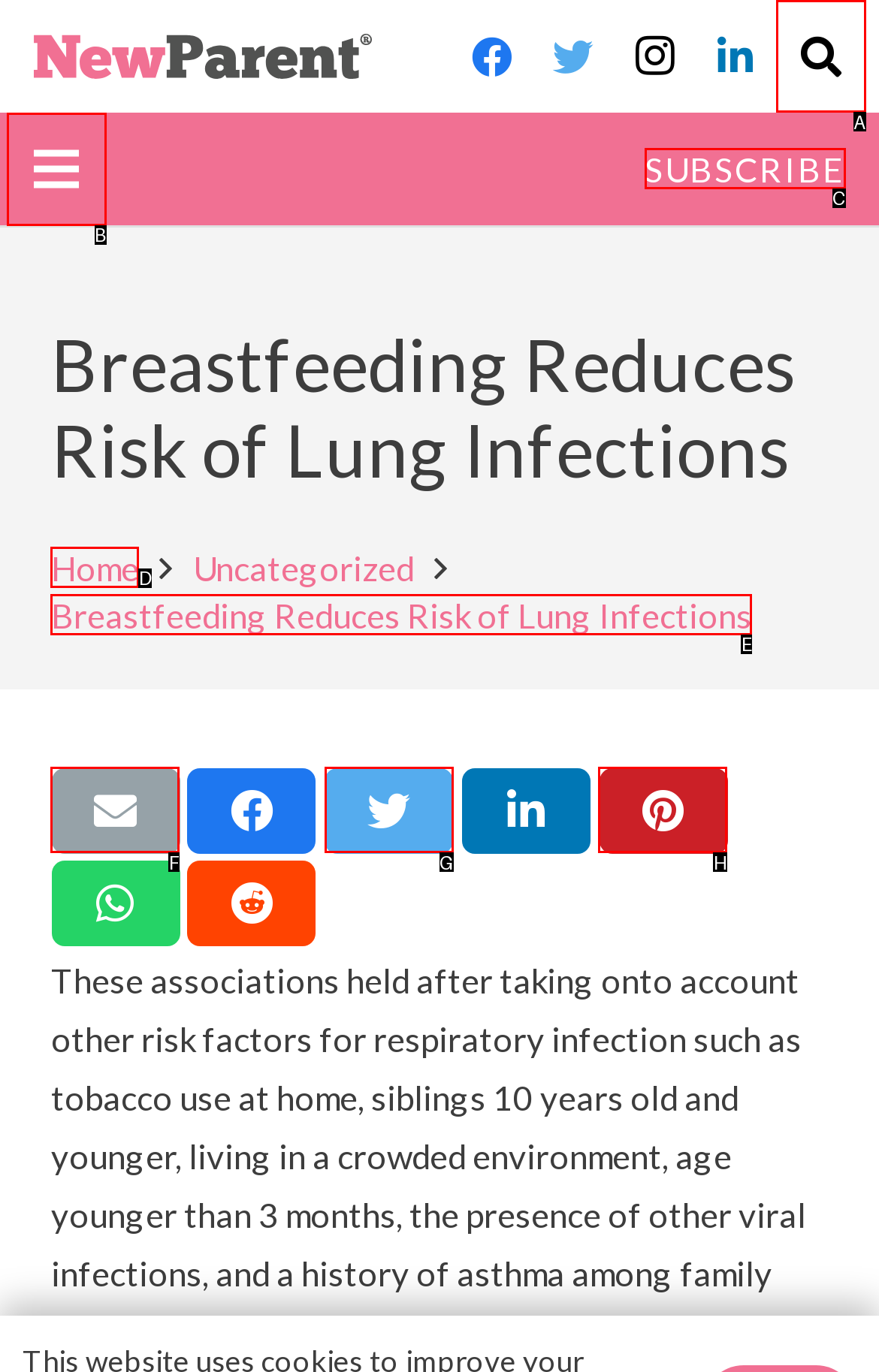Point out the correct UI element to click to carry out this instruction: Click the 'Search' link
Answer with the letter of the chosen option from the provided choices directly.

A